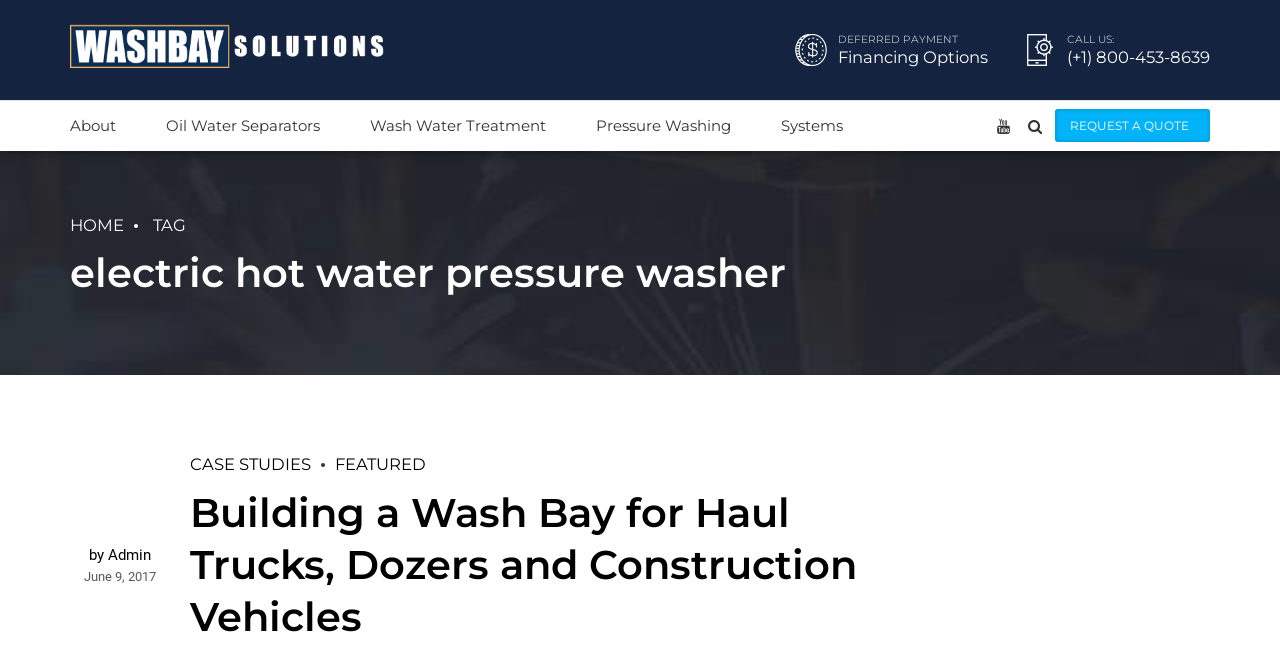What type of systems does the company offer for oil water separation?
Look at the image and respond with a single word or a short phrase.

Above Ground OWS and Below Ground OWS